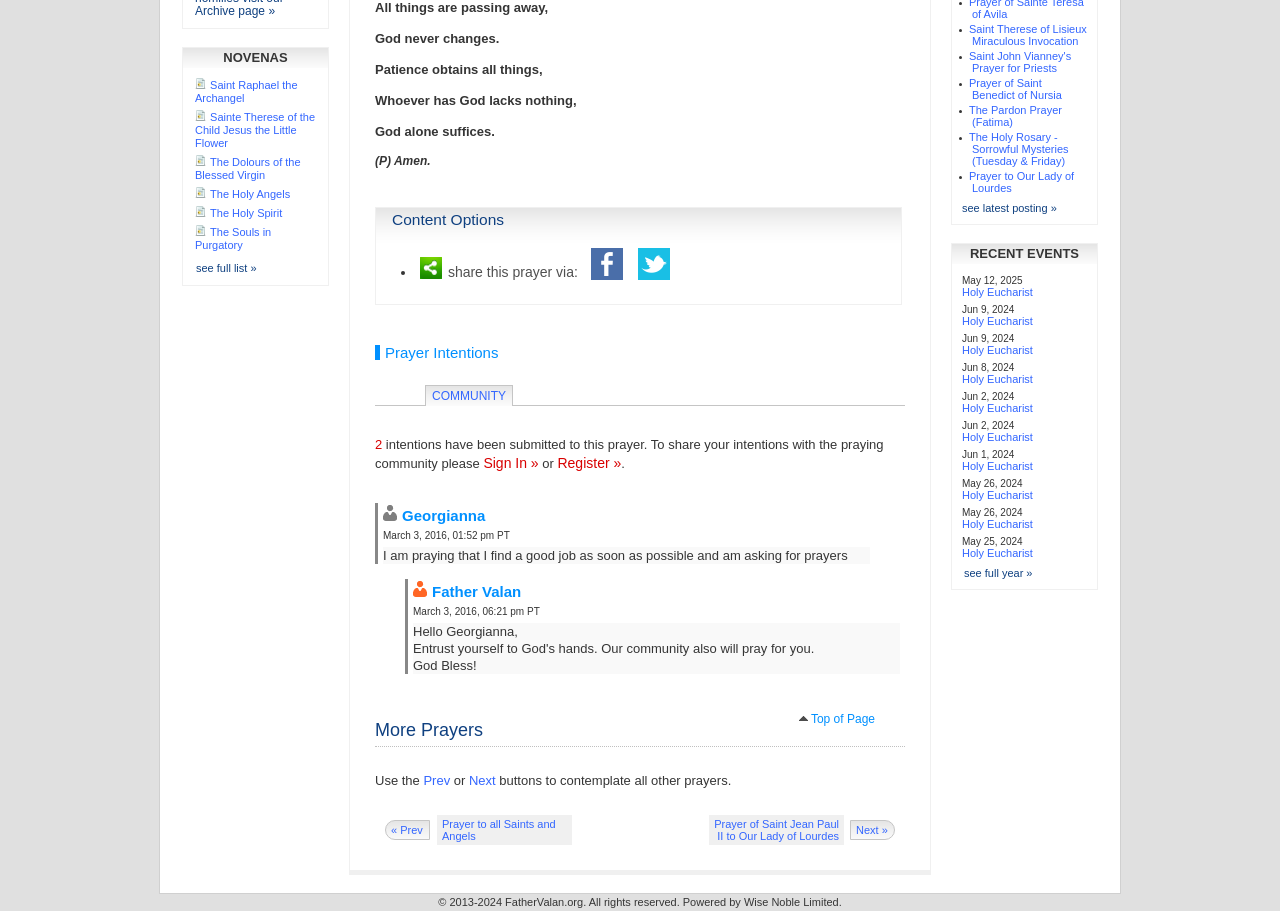Based on the description "The Souls in Purgatory", find the bounding box of the specified UI element.

[0.152, 0.248, 0.212, 0.276]